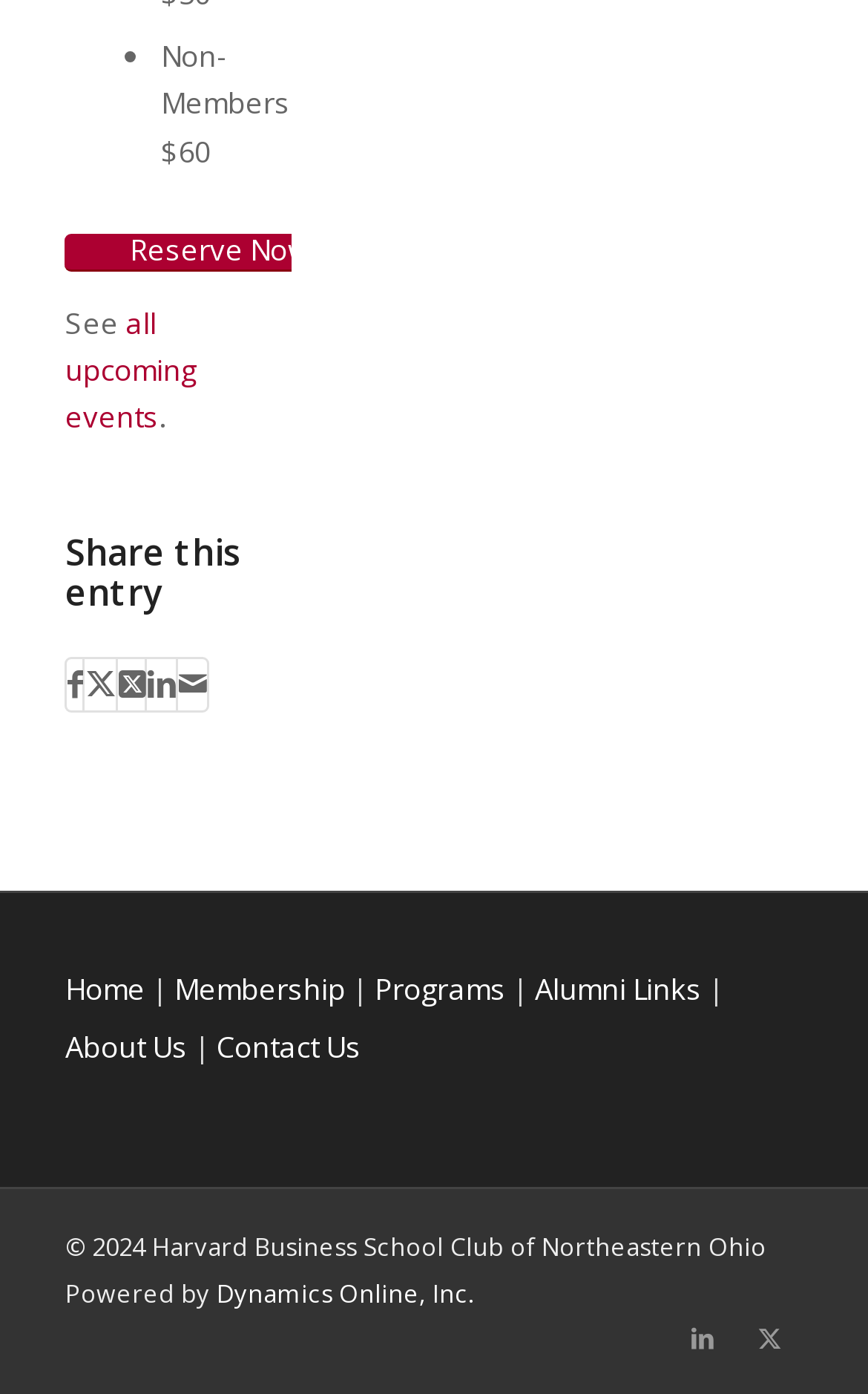Provide a short answer using a single word or phrase for the following question: 
How many navigation links are there in the top menu?

6